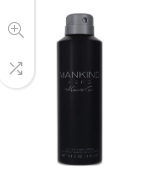Provide a one-word or short-phrase answer to the question:
What is the intended user of the body spray?

Men